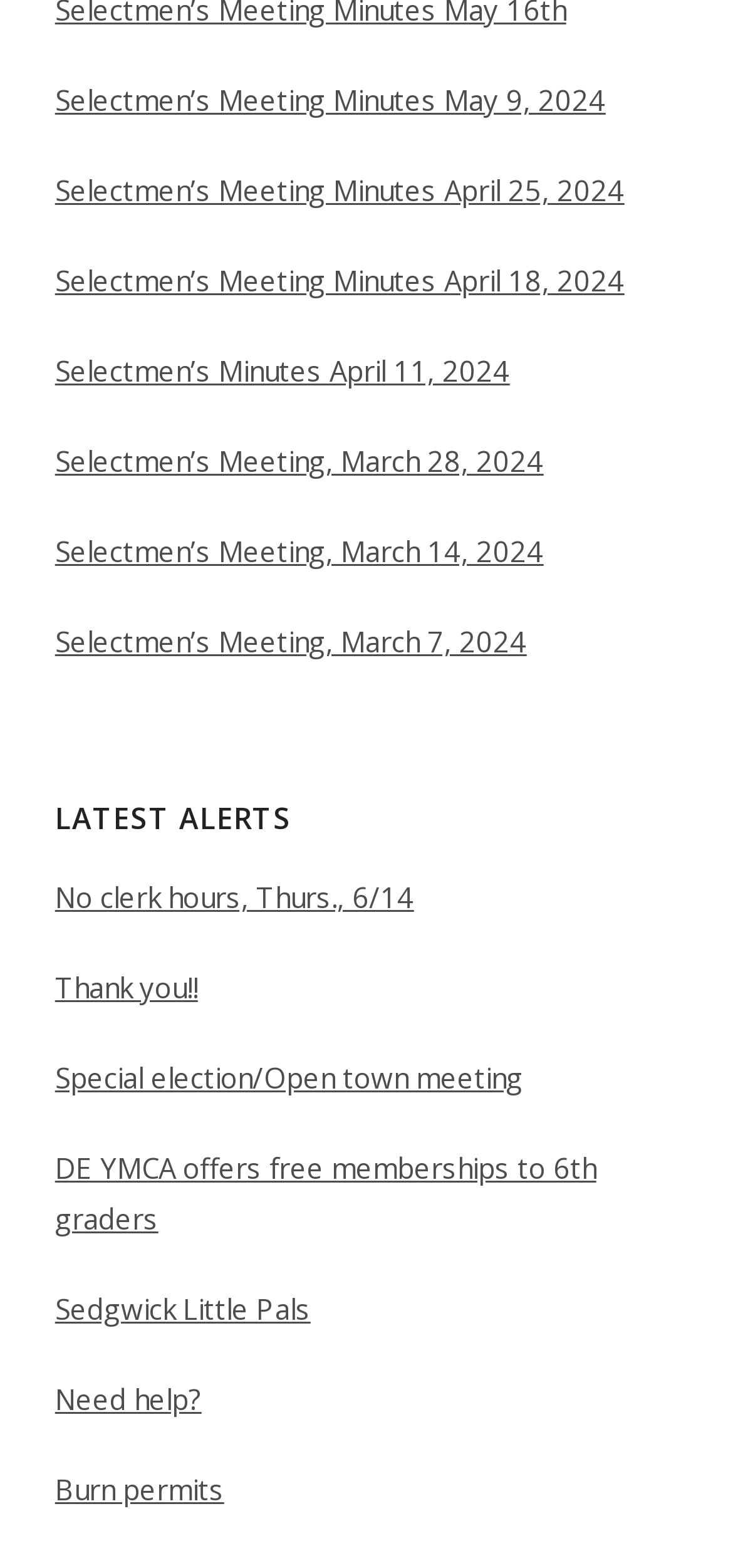Identify the bounding box coordinates of the clickable section necessary to follow the following instruction: "Read latest alert about no clerk hours". The coordinates should be presented as four float numbers from 0 to 1, i.e., [left, top, right, bottom].

[0.075, 0.556, 0.925, 0.589]